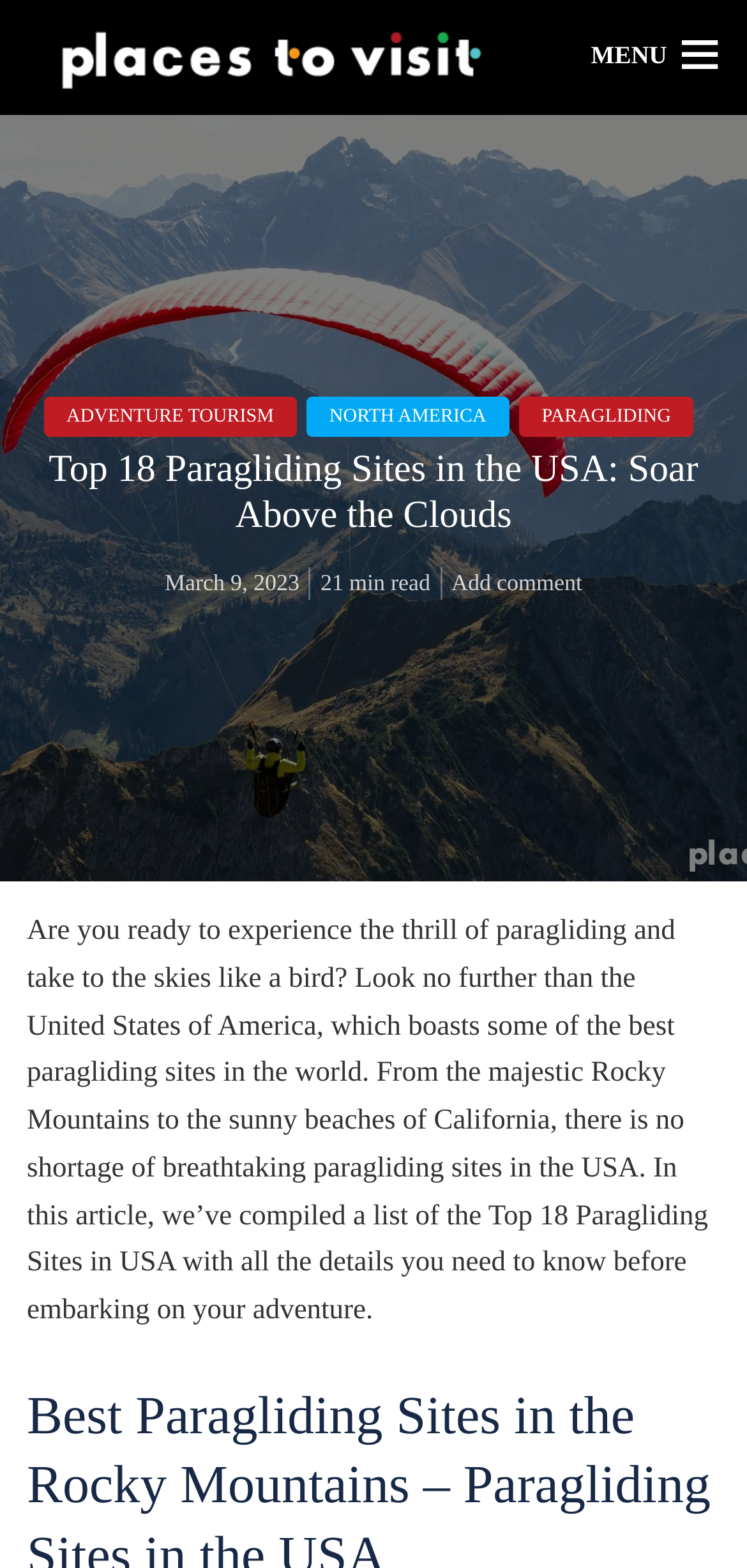Given the description: "Adventure Tourism", determine the bounding box coordinates of the UI element. The coordinates should be formatted as four float numbers between 0 and 1, [left, top, right, bottom].

[0.058, 0.253, 0.397, 0.278]